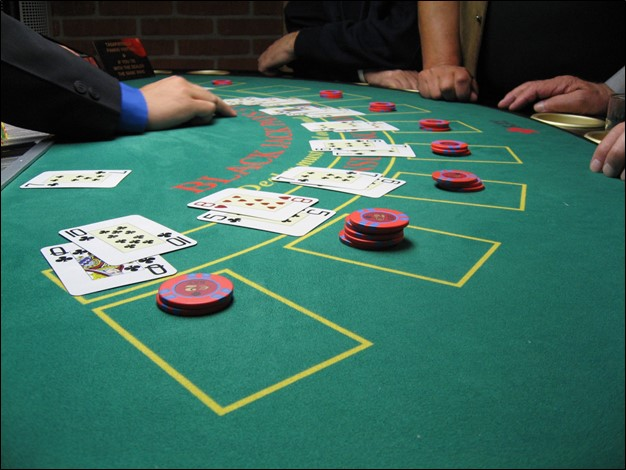Respond with a single word or phrase to the following question:
What marks the betting areas and card placements?

Yellow outlines